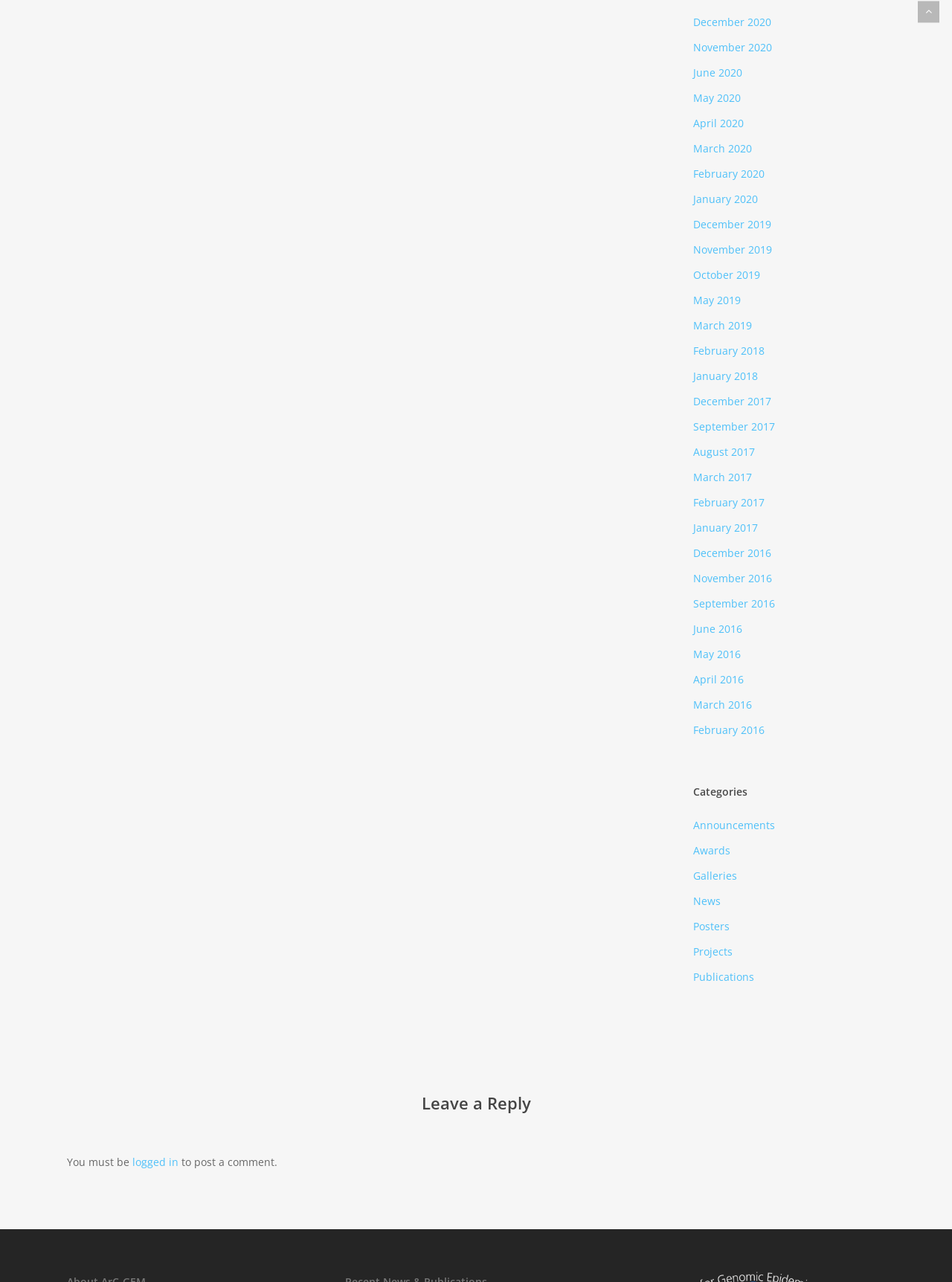Where is the 'Back to top' link located?
Please respond to the question with a detailed and well-explained answer.

I looked at the bounding box coordinates of the 'Back to top' link and found that it is located at the bottom right of the webpage, with coordinates [0.964, 0.001, 0.987, 0.018].